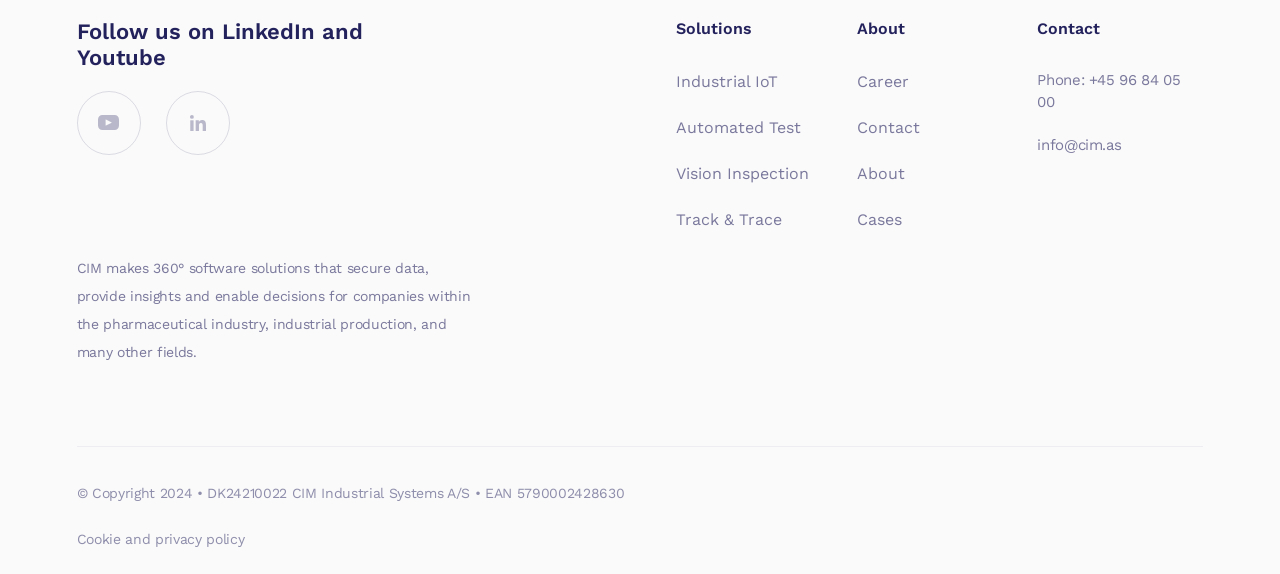Reply to the question with a brief word or phrase: What is the company's email address?

info@cim.as